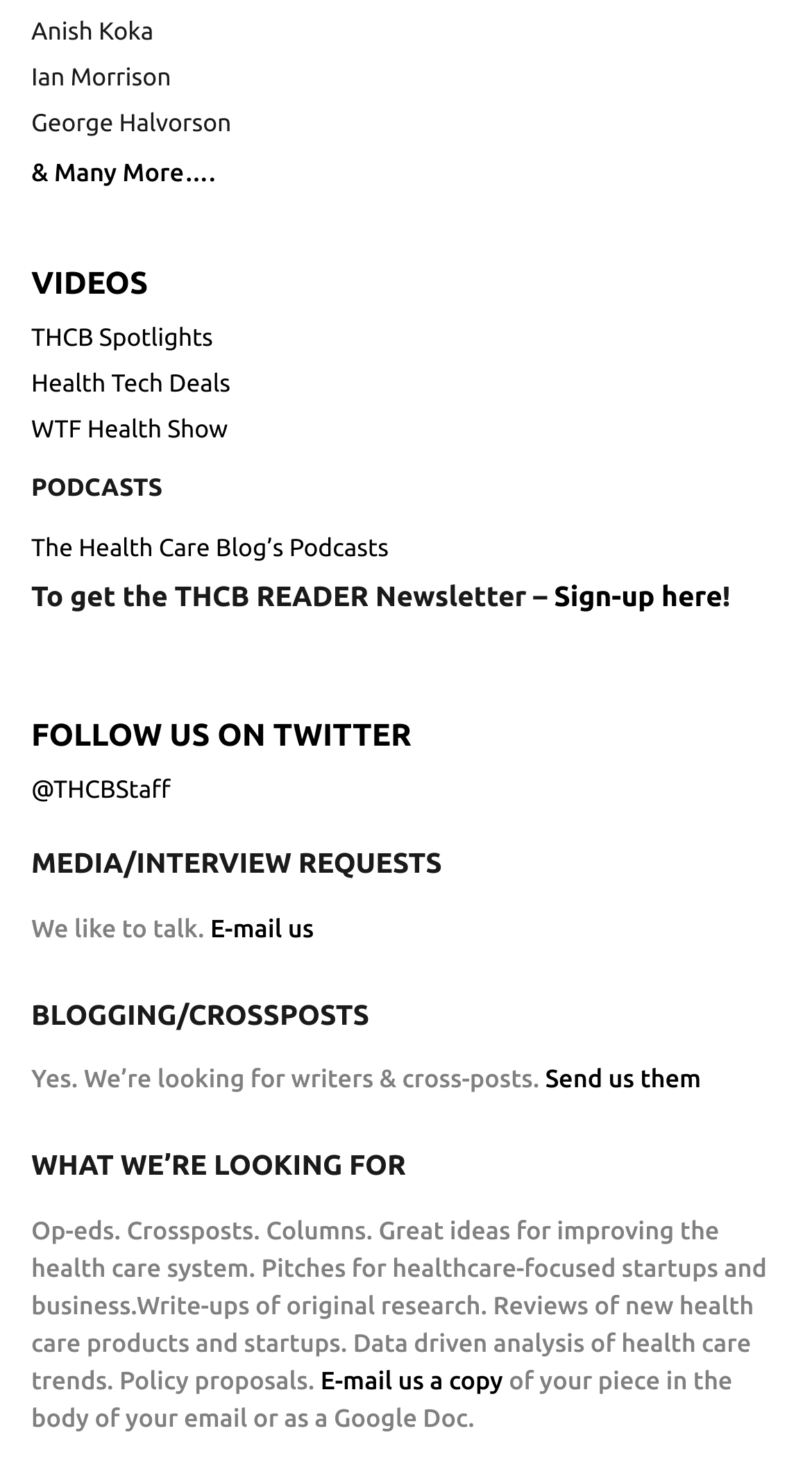Please give a short response to the question using one word or a phrase:
What is the first name mentioned on this webpage?

Anish